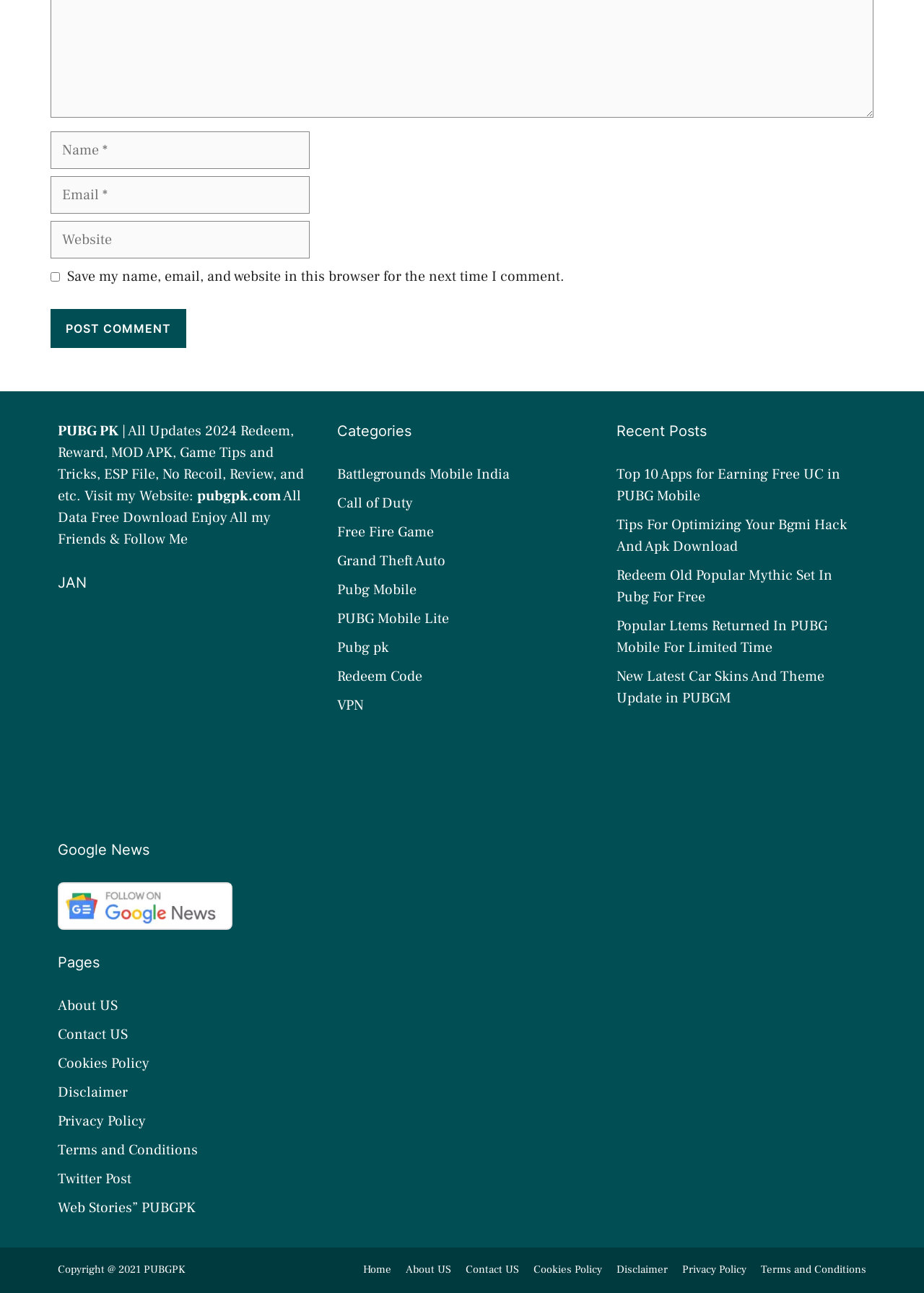Determine the bounding box coordinates of the element that should be clicked to execute the following command: "Click the 'Post Comment' button".

[0.055, 0.239, 0.202, 0.269]